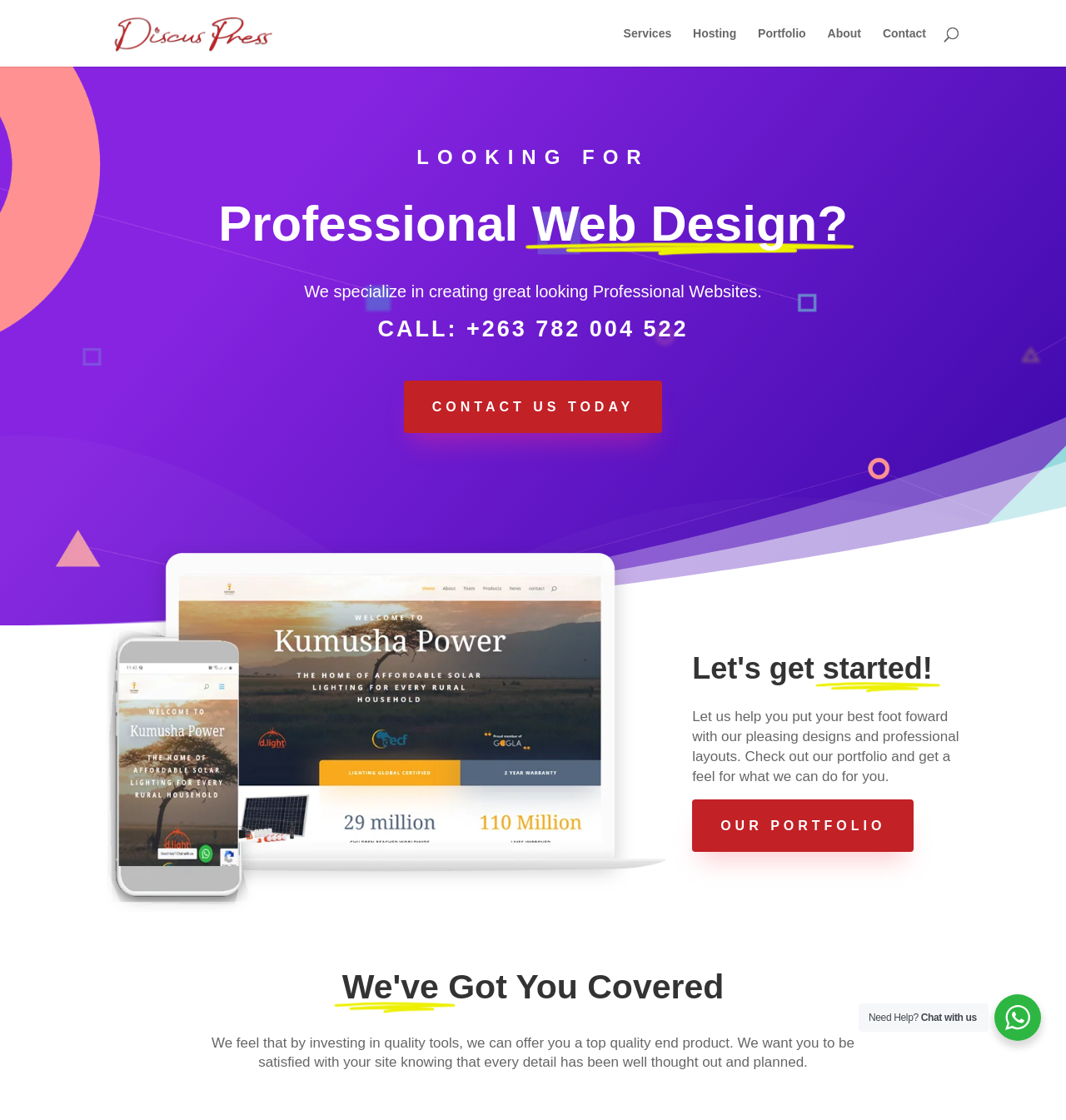Given the element description: "alt="Discus Press"", predict the bounding box coordinates of the UI element it refers to, using four float numbers between 0 and 1, i.e., [left, top, right, bottom].

[0.103, 0.023, 0.256, 0.035]